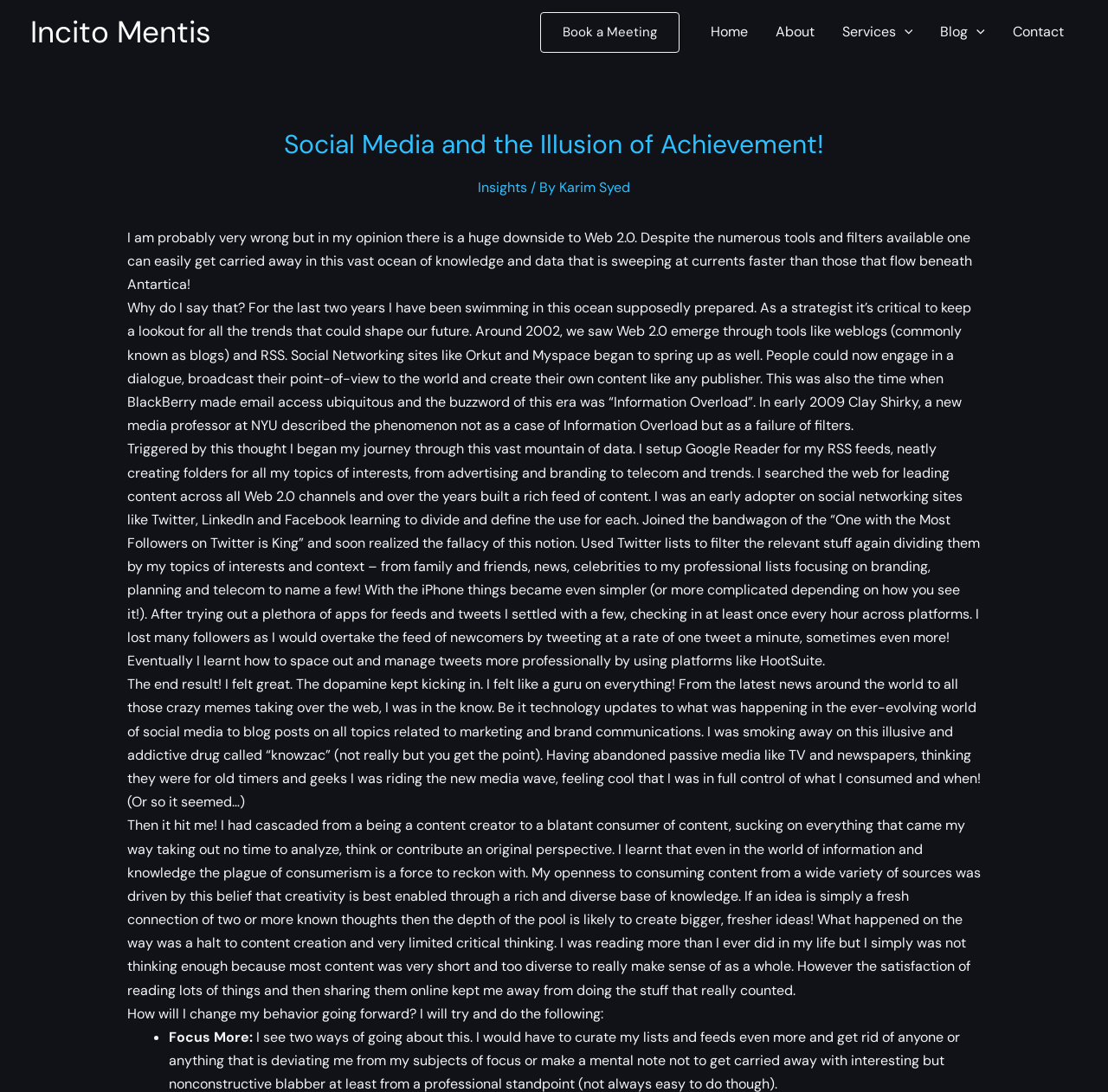Pinpoint the bounding box coordinates of the clickable area needed to execute the instruction: "Click on the 'Insights' link". The coordinates should be specified as four float numbers between 0 and 1, i.e., [left, top, right, bottom].

[0.431, 0.164, 0.476, 0.18]